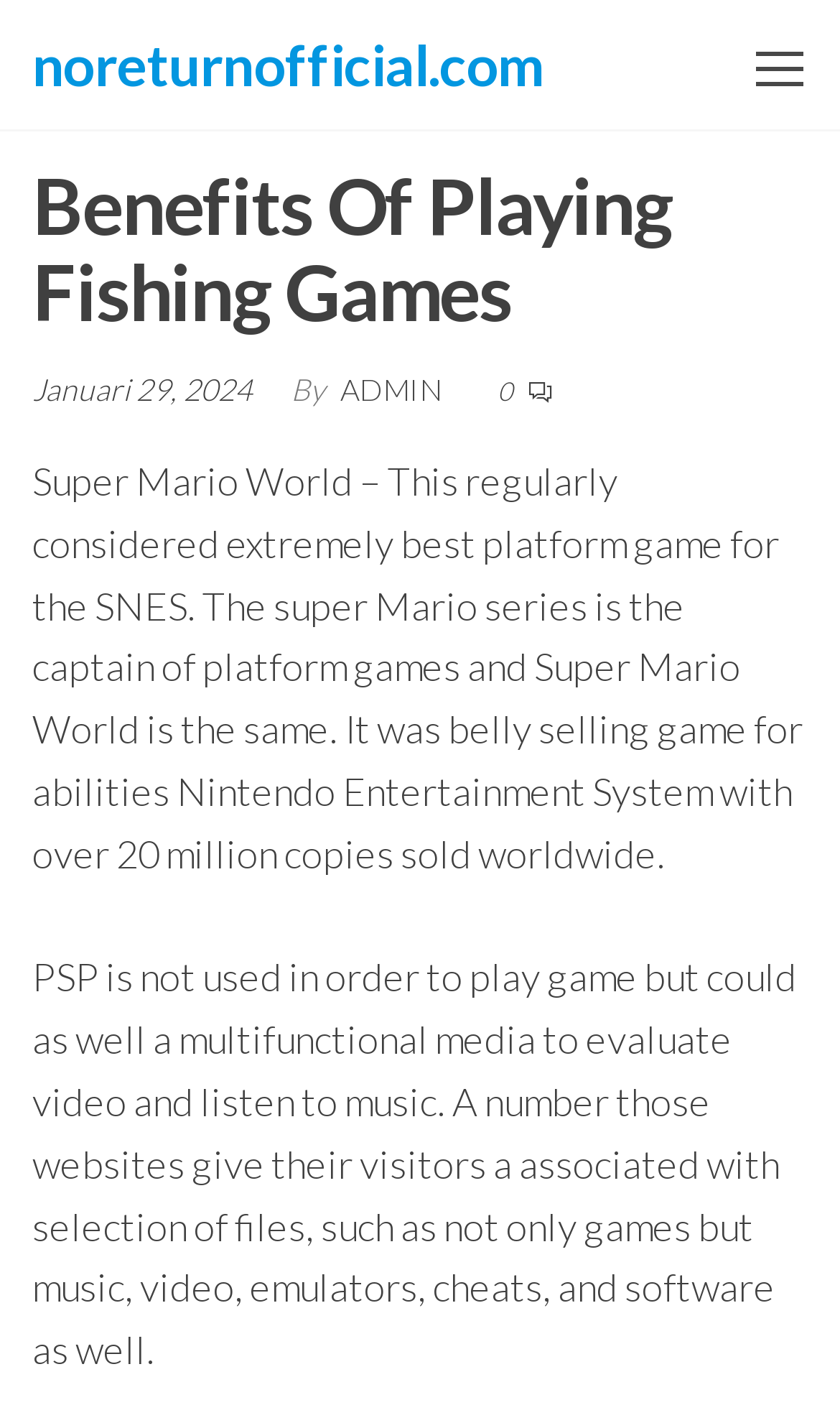What is mentioned as a multifunctional media?
Give a single word or phrase as your answer by examining the image.

PSP